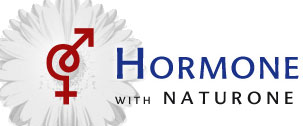What is the significance of the male and female gender signs? Based on the screenshot, please respond with a single word or phrase.

Hormonal balance and health